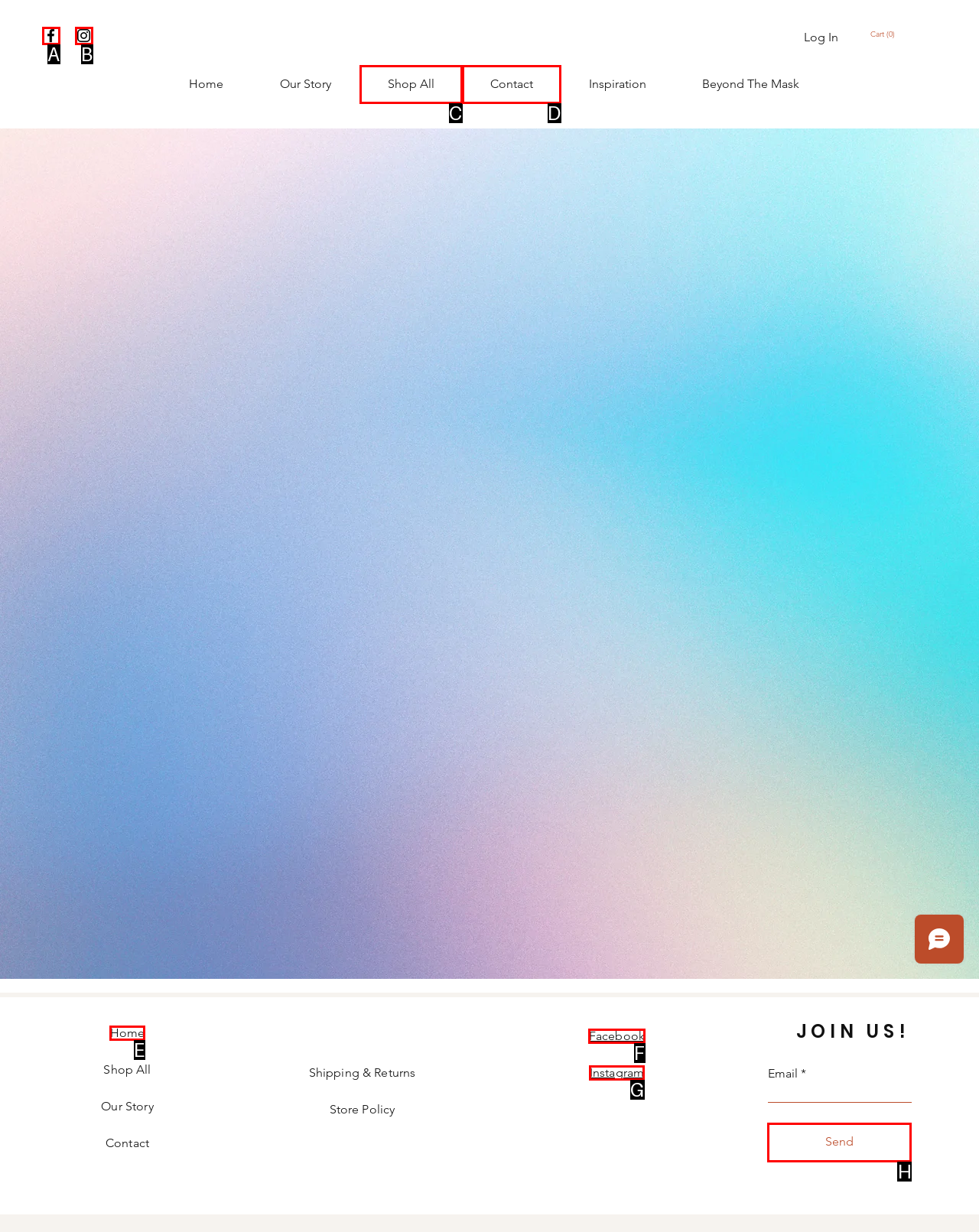Point out the HTML element I should click to achieve the following task: Contact us Provide the letter of the selected option from the choices.

D